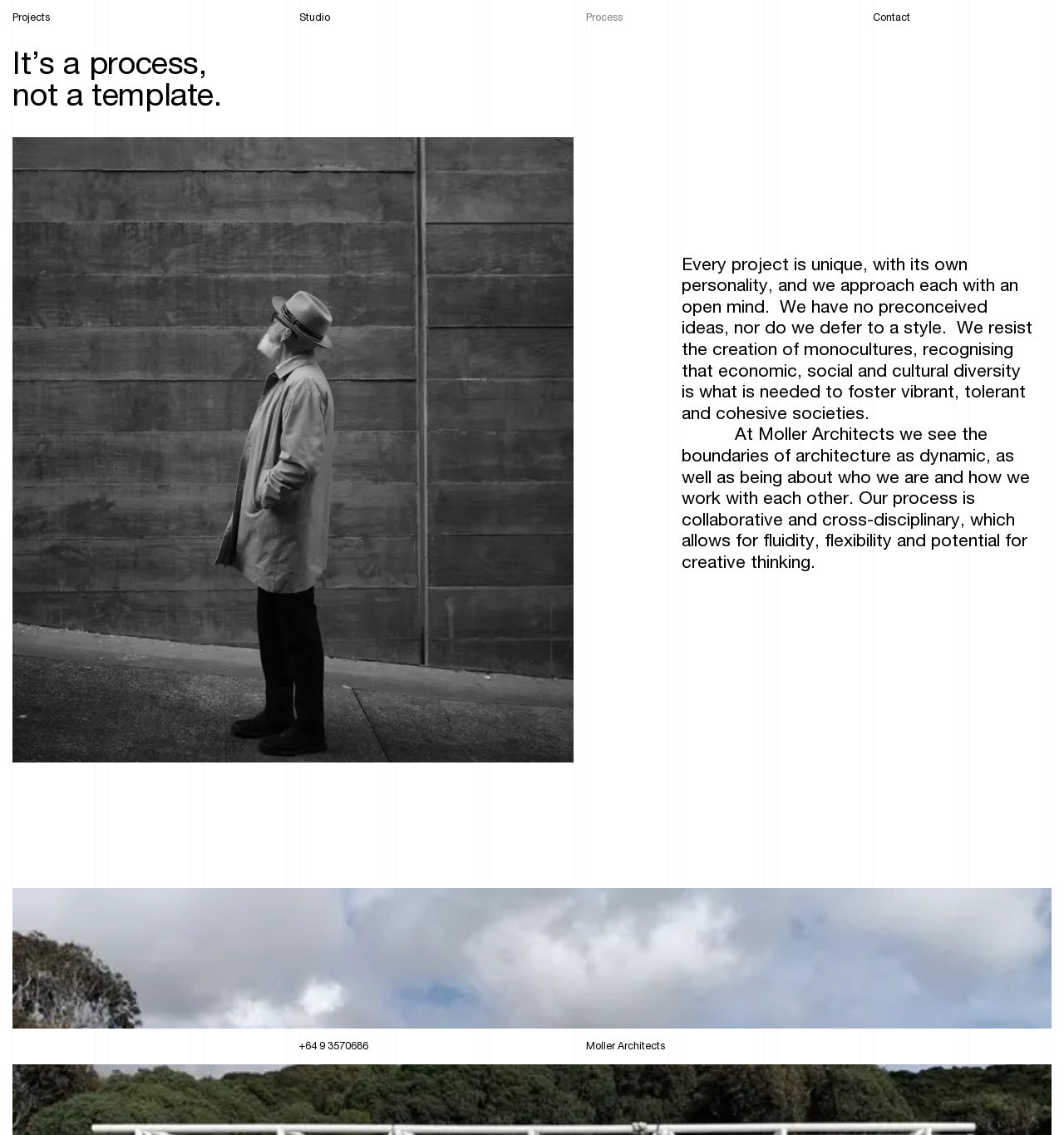Identify the bounding box coordinates of the clickable region to carry out the given instruction: "Visit the Studio page".

[0.281, 0.013, 0.31, 0.022]